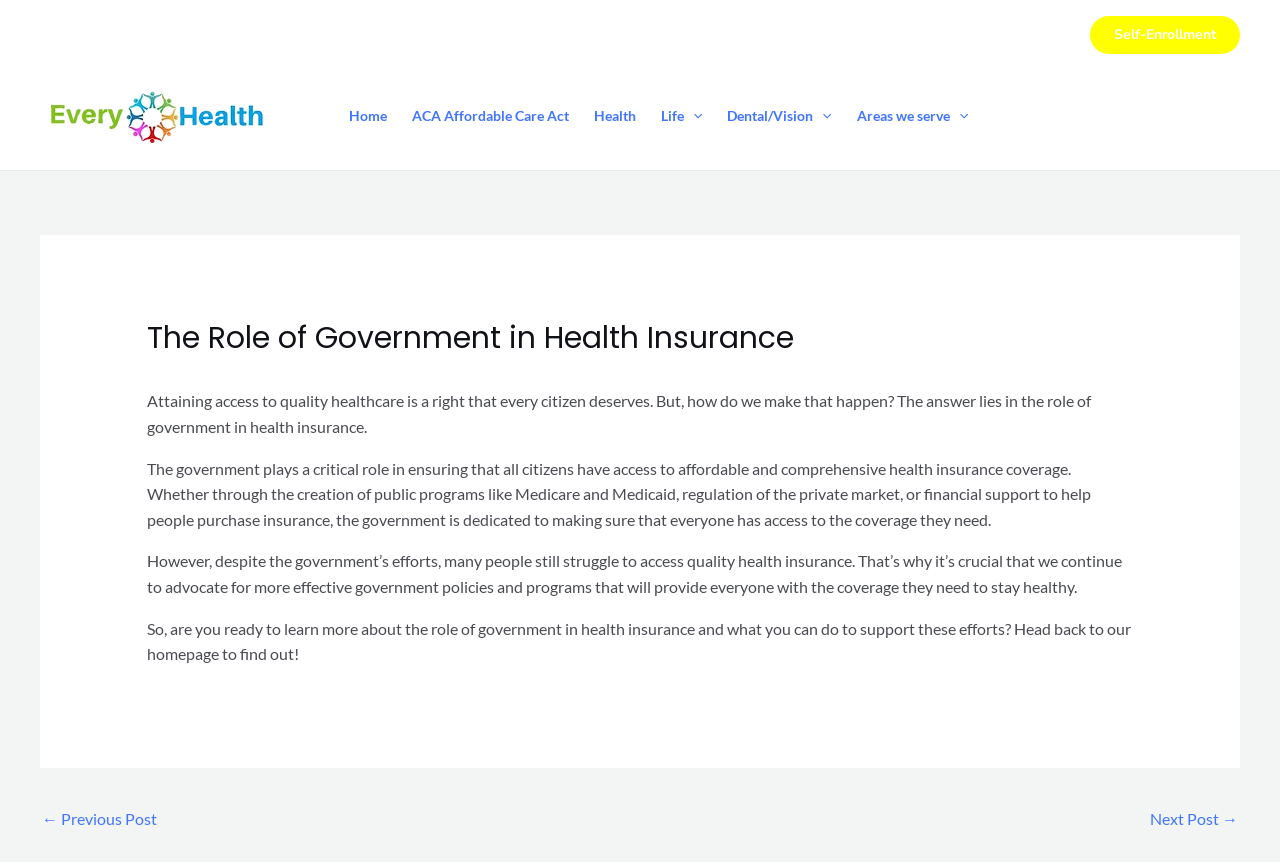Identify and provide the text of the main header on the webpage.

The Role of Government in Health Insurance